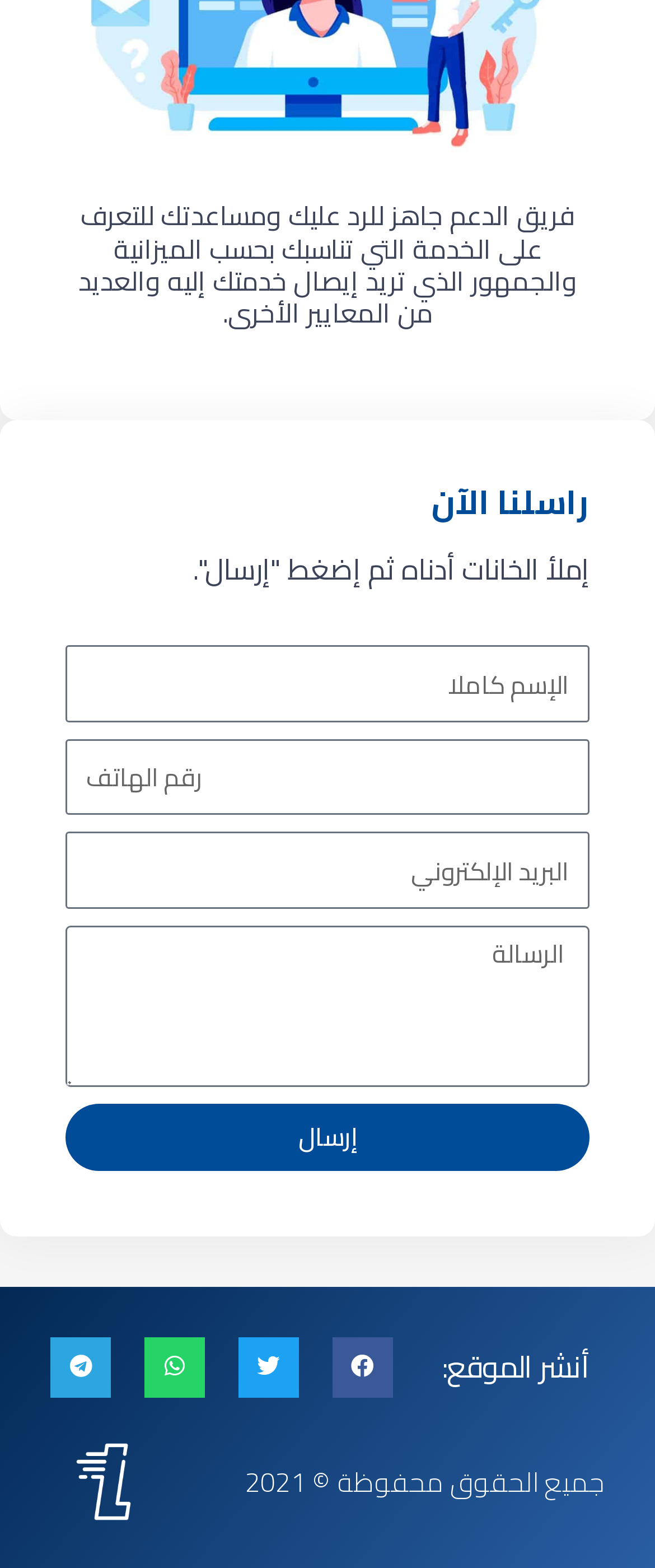Identify the bounding box coordinates of the clickable region to carry out the given instruction: "Share on facebook".

[0.508, 0.853, 0.6, 0.891]